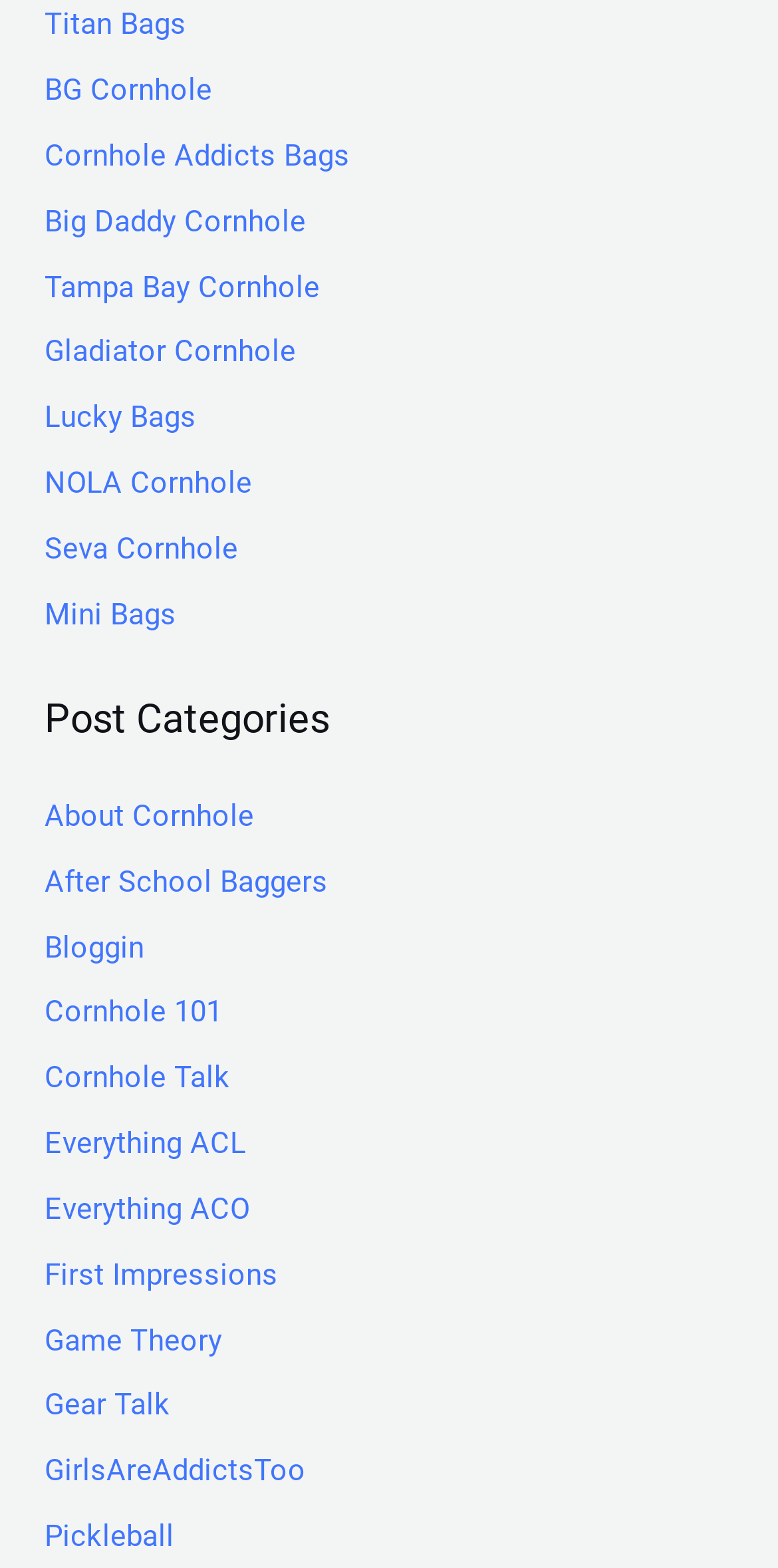Is 'Lucky Bags' to the left of 'NOLA Cornhole'?
Analyze the image and deliver a detailed answer to the question.

By comparing the x1 and x2 coordinates of the bounding boxes, I found that 'Lucky Bags' has an x1 value of 0.058 and x2 value of 0.252, while 'NOLA Cornhole' has an x1 value of 0.058 and x2 value of 0.324. Since 0.252 is less than 0.324, 'Lucky Bags' is to the left of 'NOLA Cornhole'.